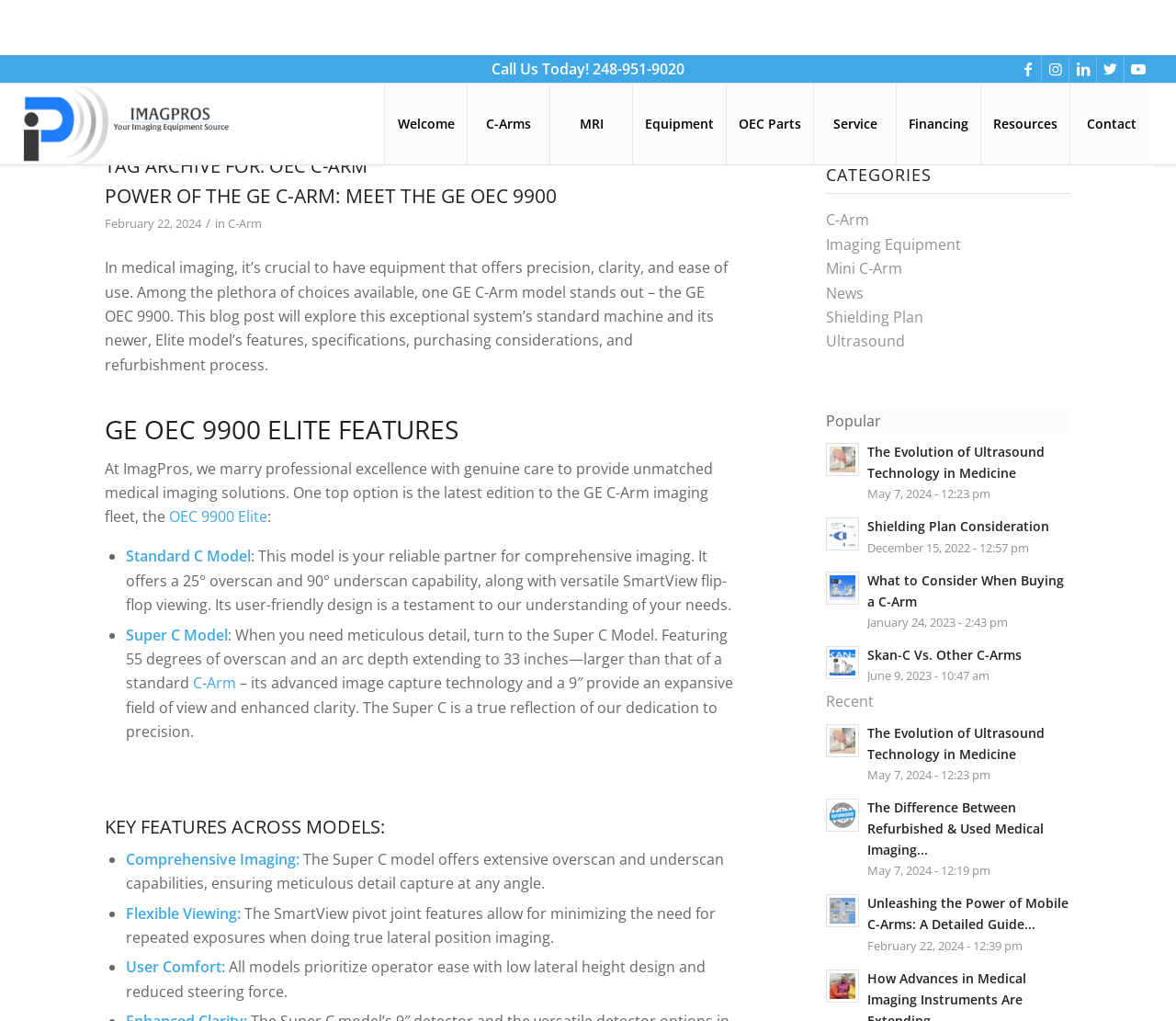Find the bounding box coordinates of the clickable region needed to perform the following instruction: "Click on the 'Call Us Today!' link". The coordinates should be provided as four float numbers between 0 and 1, i.e., [left, top, right, bottom].

[0.418, 0.004, 0.504, 0.023]